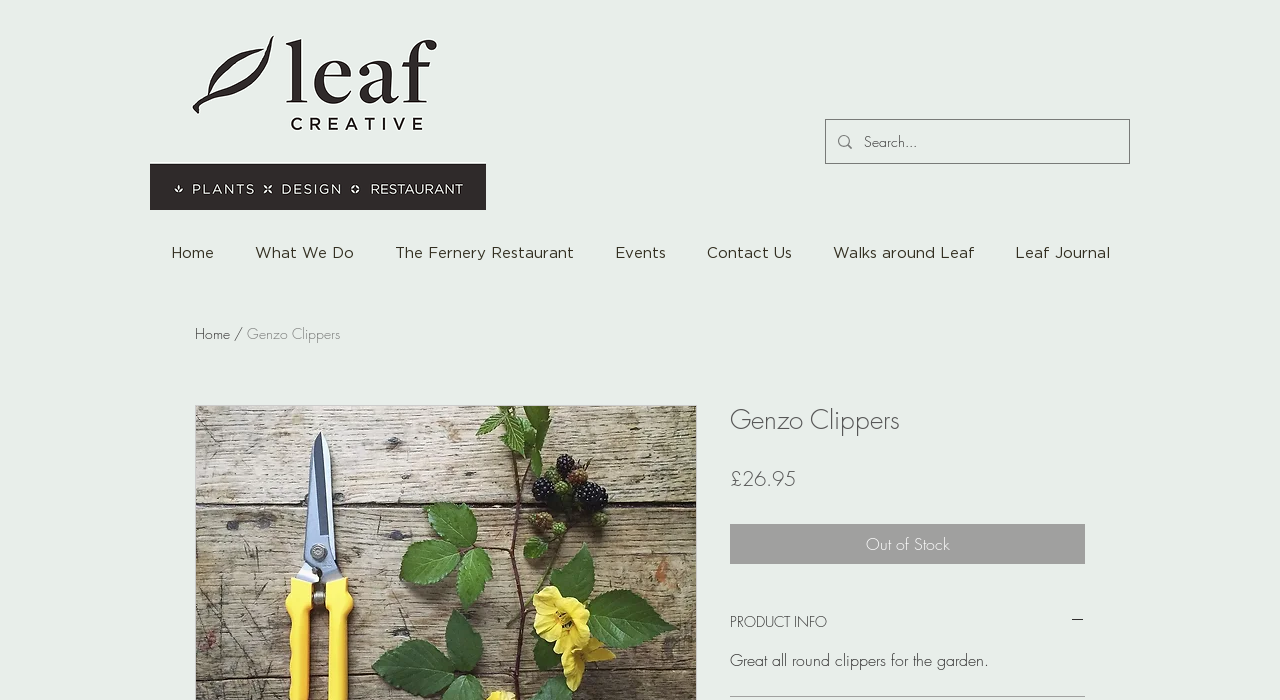Answer succinctly with a single word or phrase:
What is the purpose of the Genzo Clippers?

Cutting herbaceous stuff